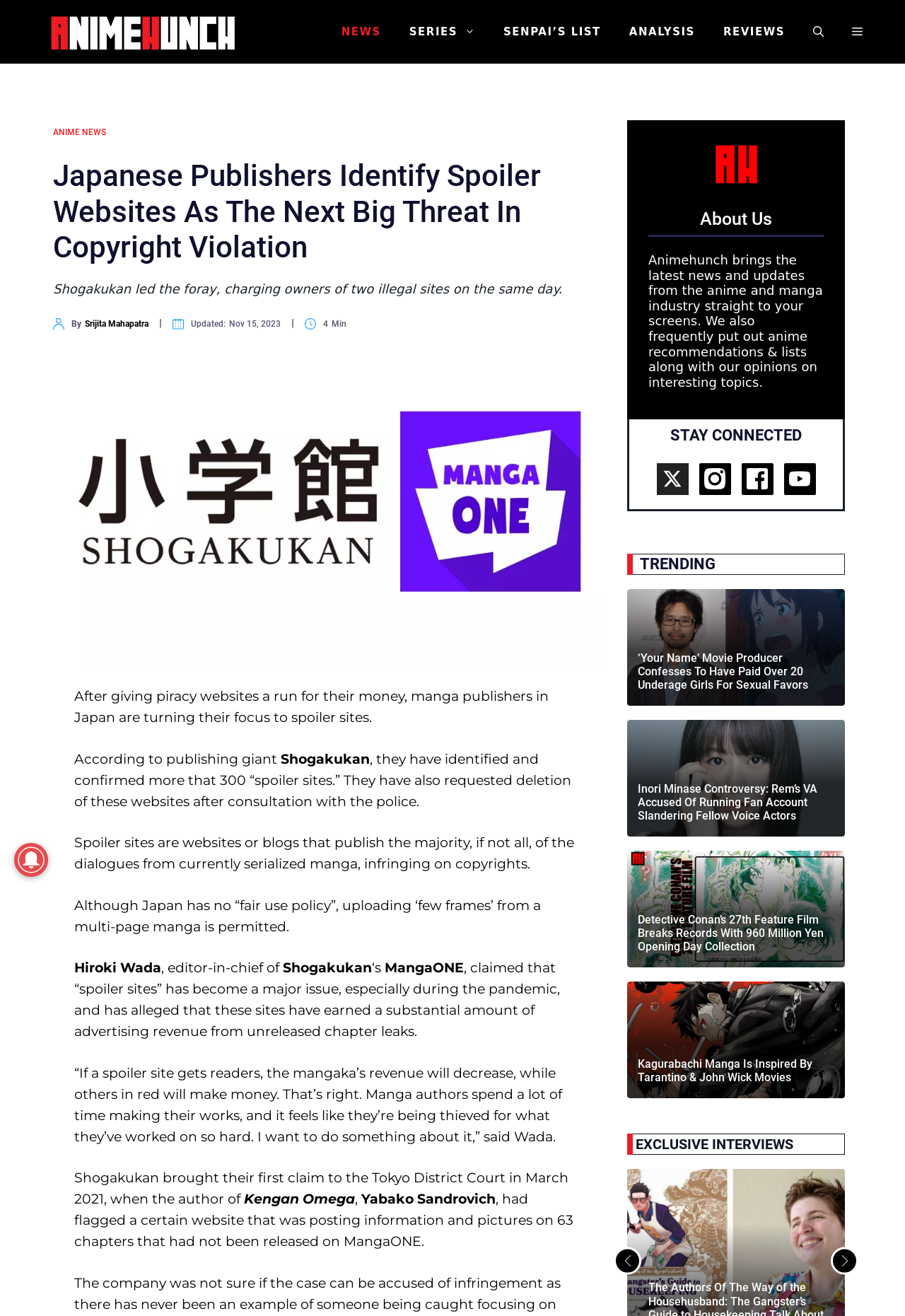Please determine the bounding box coordinates of the area that needs to be clicked to complete this task: 'Click the 'NEWS' link'. The coordinates must be four float numbers between 0 and 1, formatted as [left, top, right, bottom].

[0.361, 0.003, 0.437, 0.046]